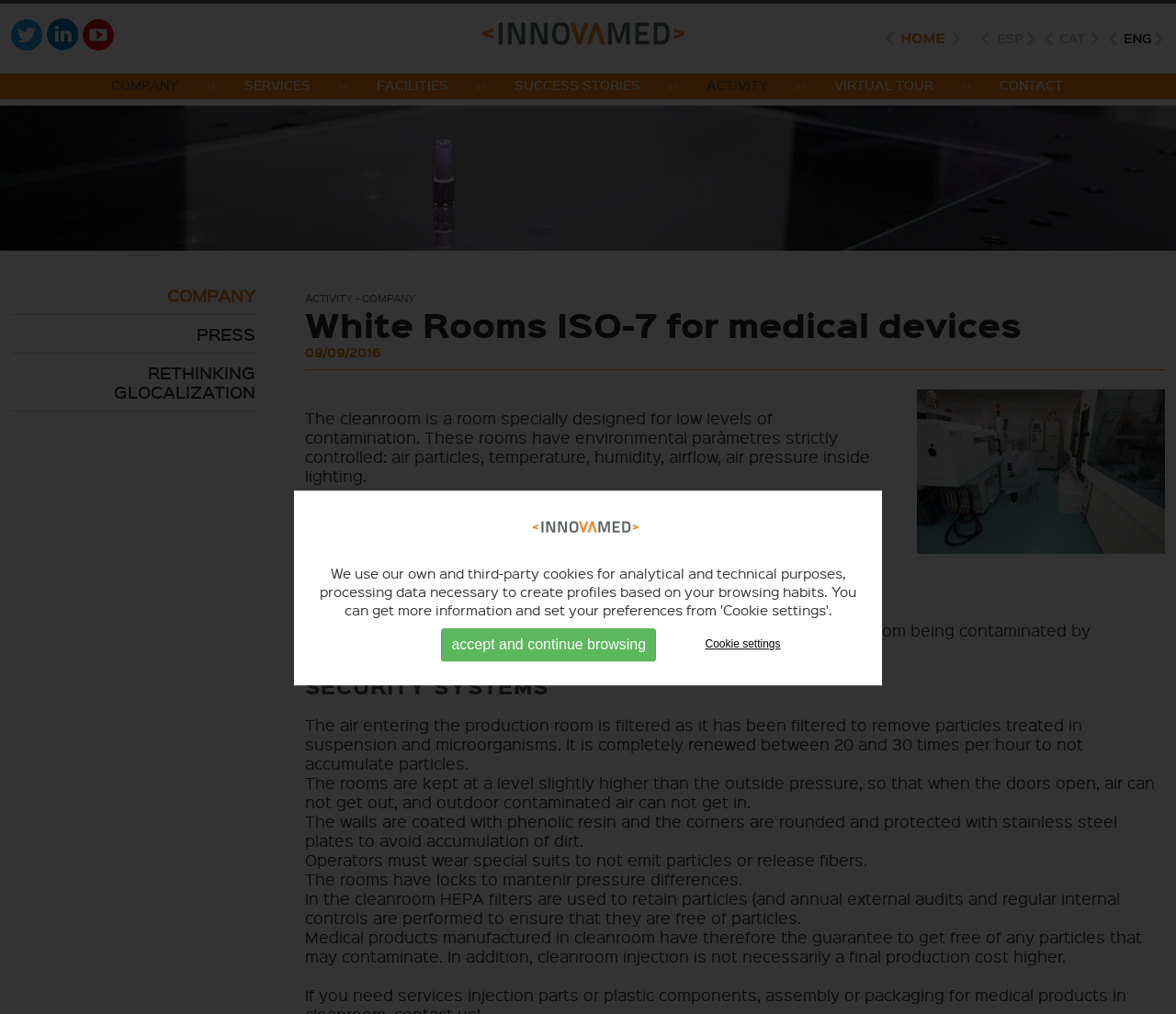Based on what you see in the screenshot, provide a thorough answer to this question: What is the purpose of the cleanroom?

The cleanroom is a room specially designed for low levels of contamination, with environmental parameters strictly controlled, such as air particles, temperature, humidity, airflow, and air pressure, to ensure the production of medical products with high quality and minimal risk of contamination.